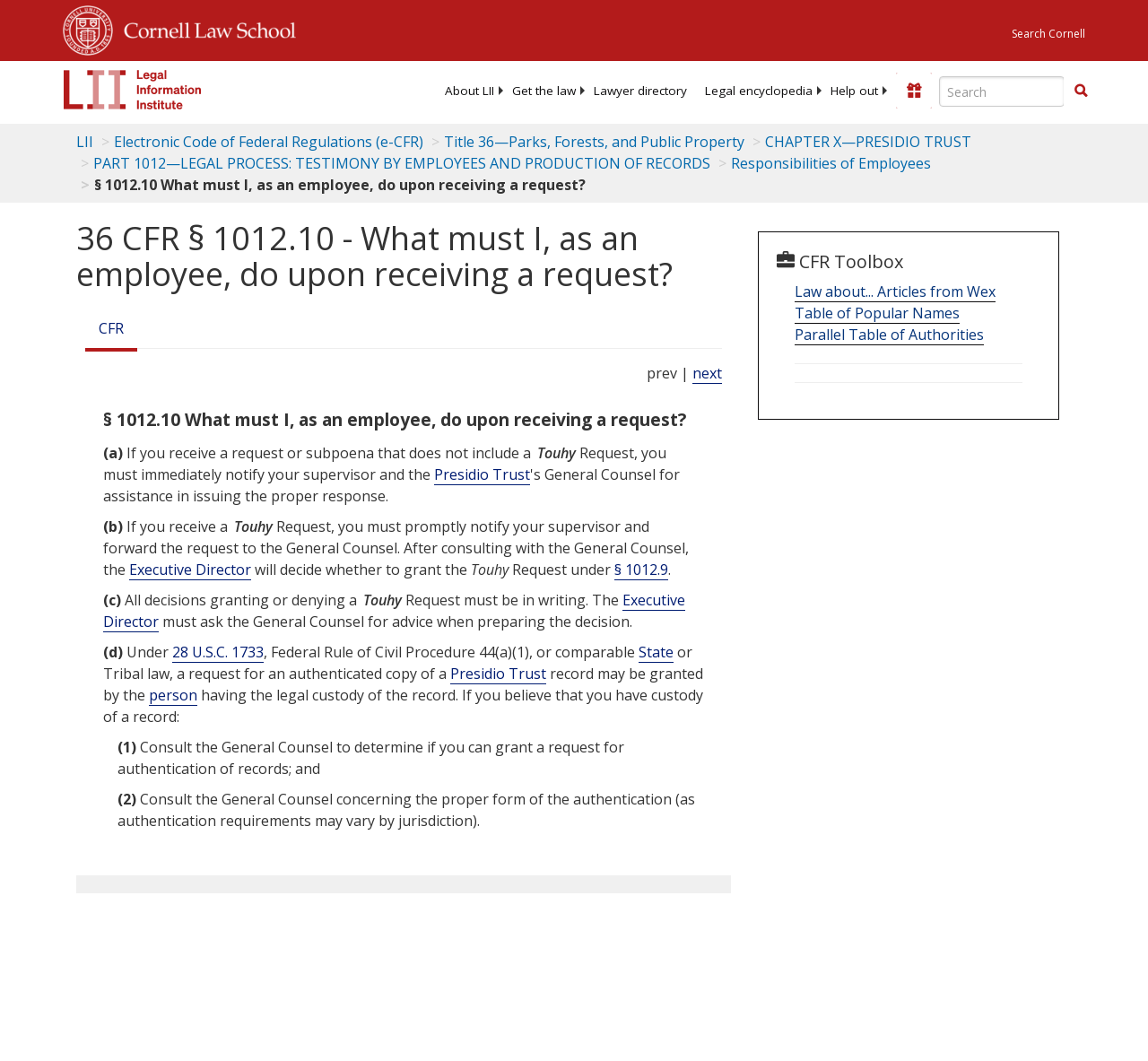Bounding box coordinates are specified in the format (top-left x, top-left y, bottom-right x, bottom-right y). All values are floating point numbers bounded between 0 and 1. Please provide the bounding box coordinate of the region this sentence describes: Cornell Law School

[0.098, 0.0, 0.258, 0.052]